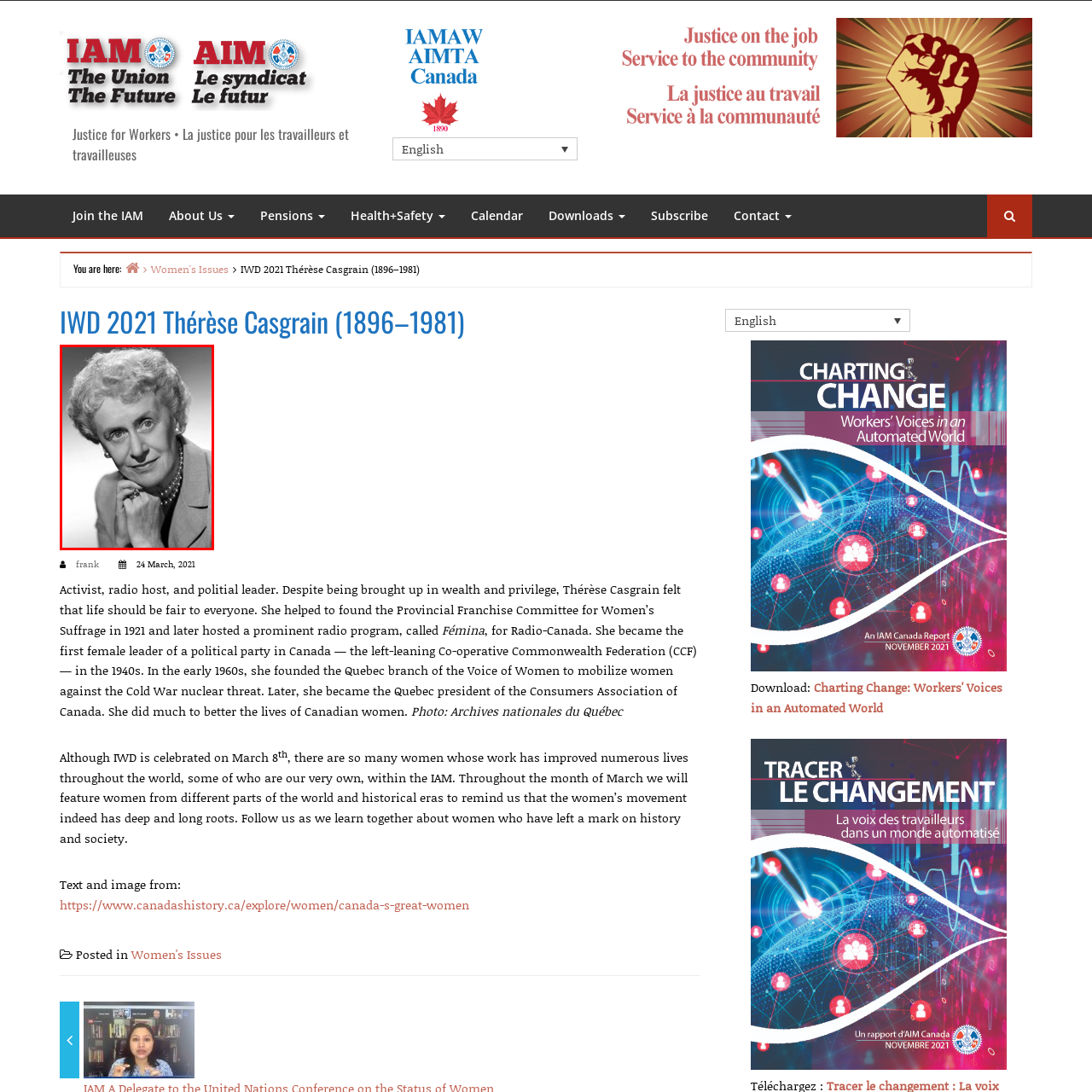What is the name of the radio program created by Thérèse Casgrain?
Observe the image within the red bounding box and give a detailed and thorough answer to the question.

The caption states that Thérèse Casgrain created and hosted a prominent radio program called 'Fémina', which aired on Radio-Canada.